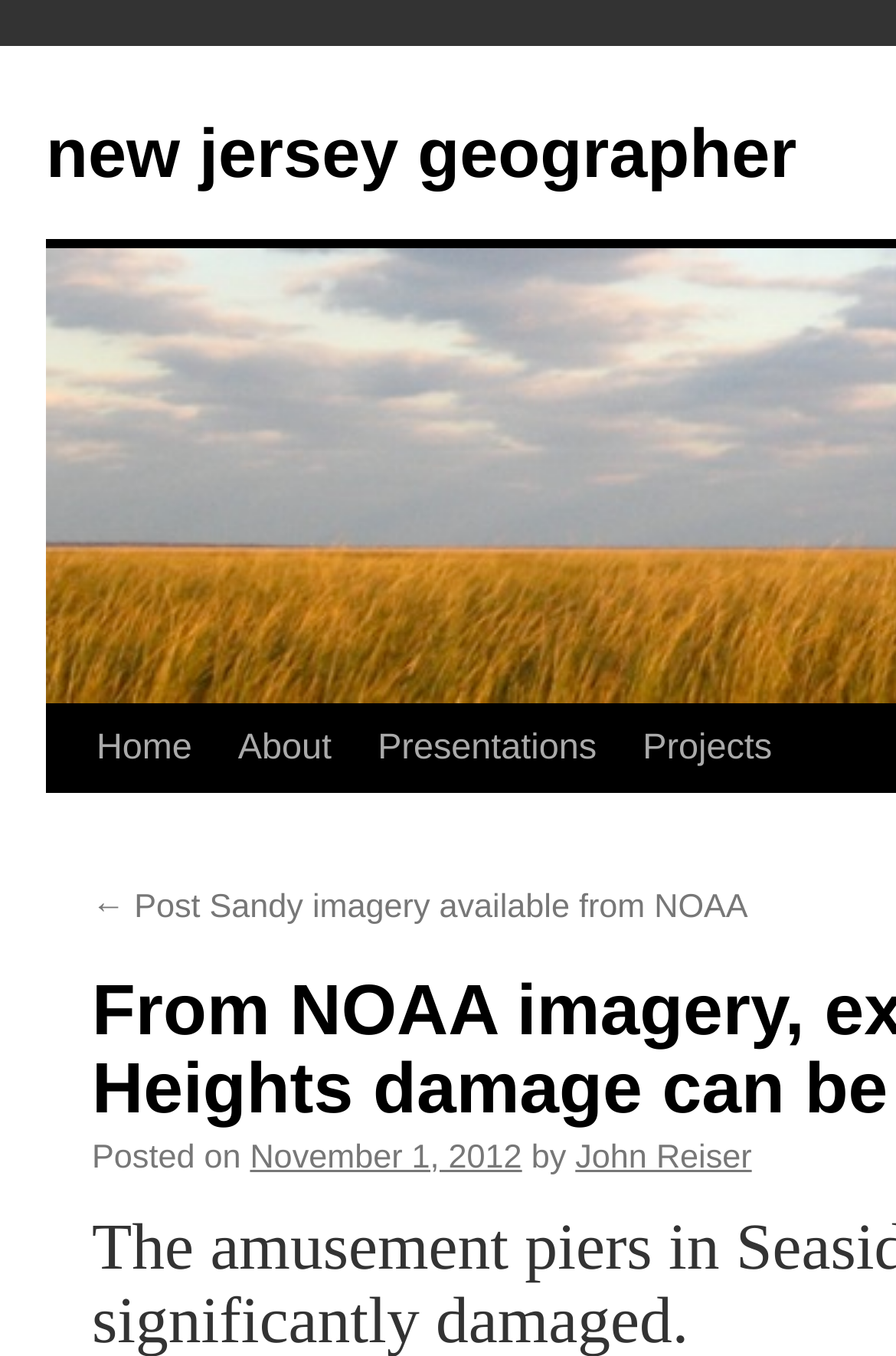Find the bounding box coordinates for the HTML element specified by: "John Reiser".

[0.642, 0.84, 0.839, 0.867]